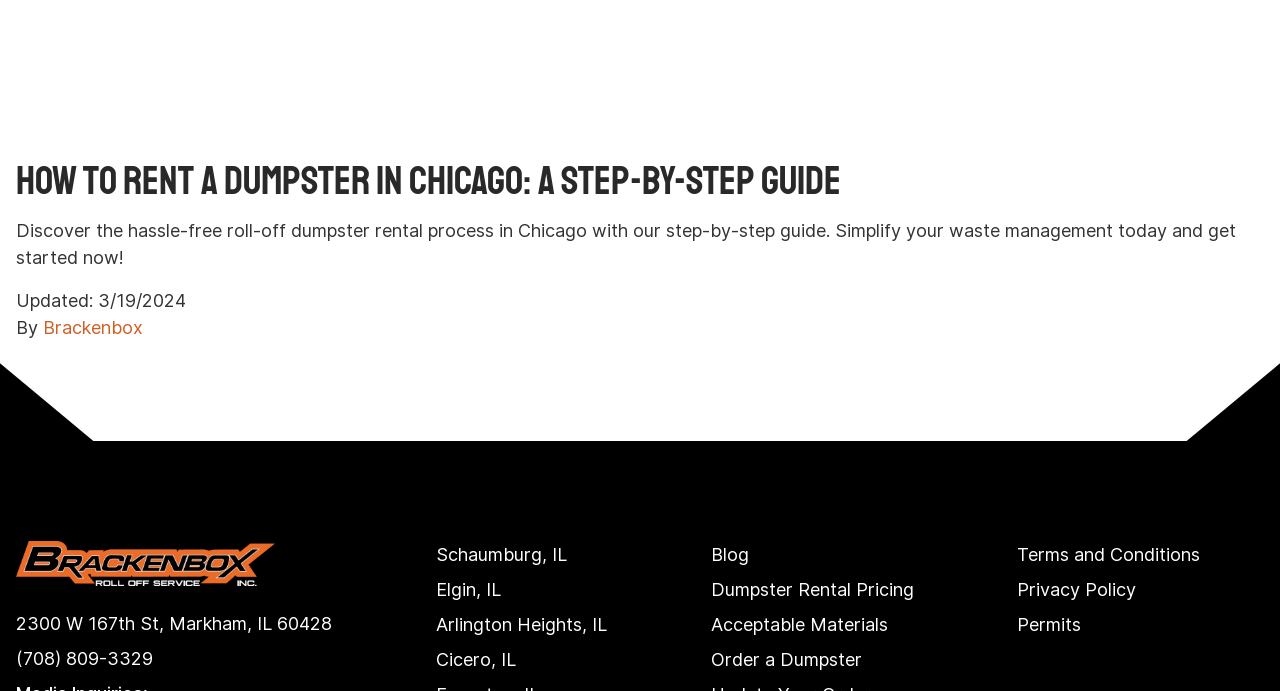What is the purpose of the 'Order a Dumpster' link?
Use the image to answer the question with a single word or phrase.

To order a dumpster